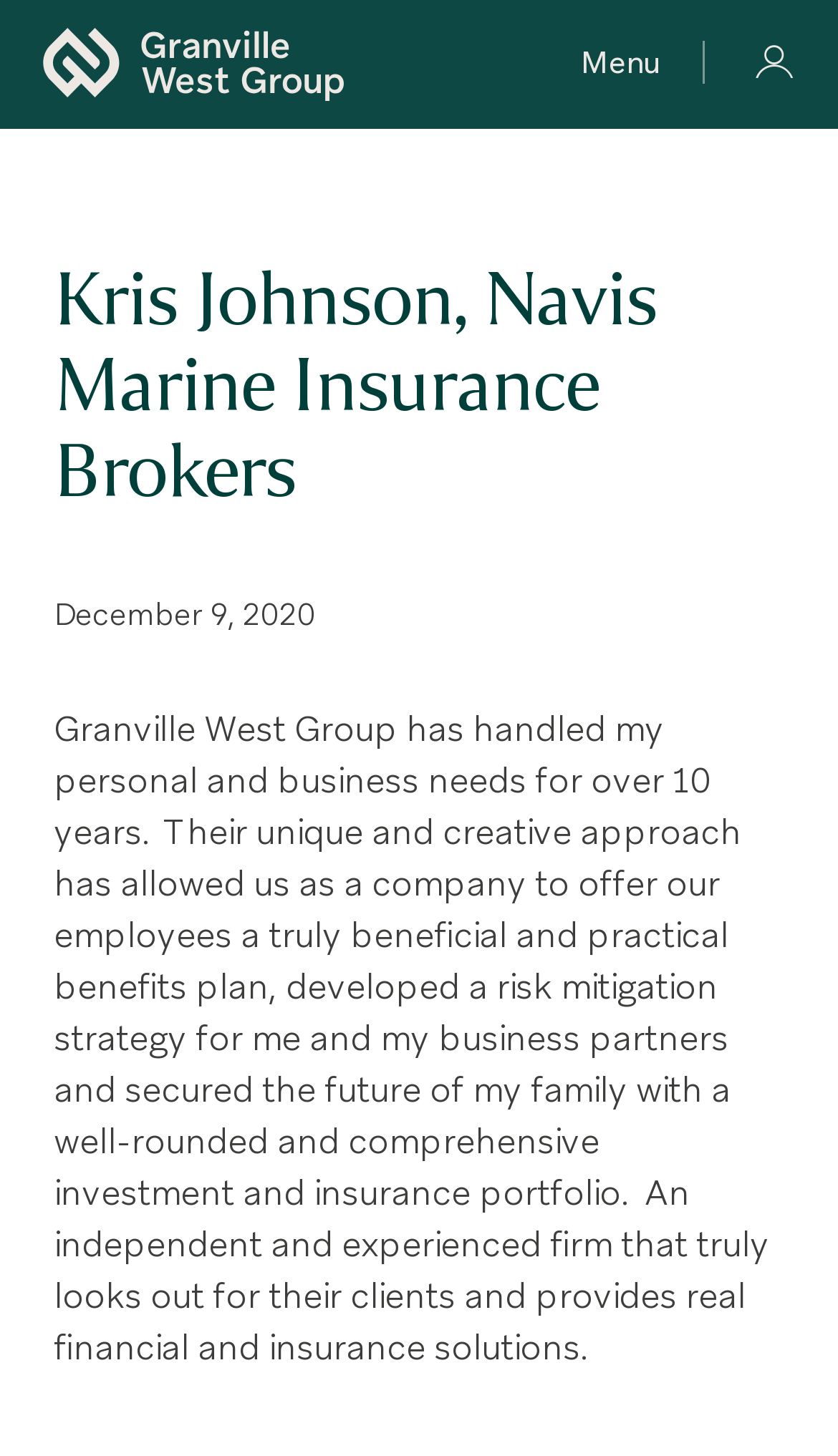Based on the element description Menu, identify the bounding box coordinates for the UI element. The coordinates should be in the format (top-left x, top-left y, bottom-right x, bottom-right y) and within the 0 to 1 range.

[0.668, 0.028, 0.842, 0.058]